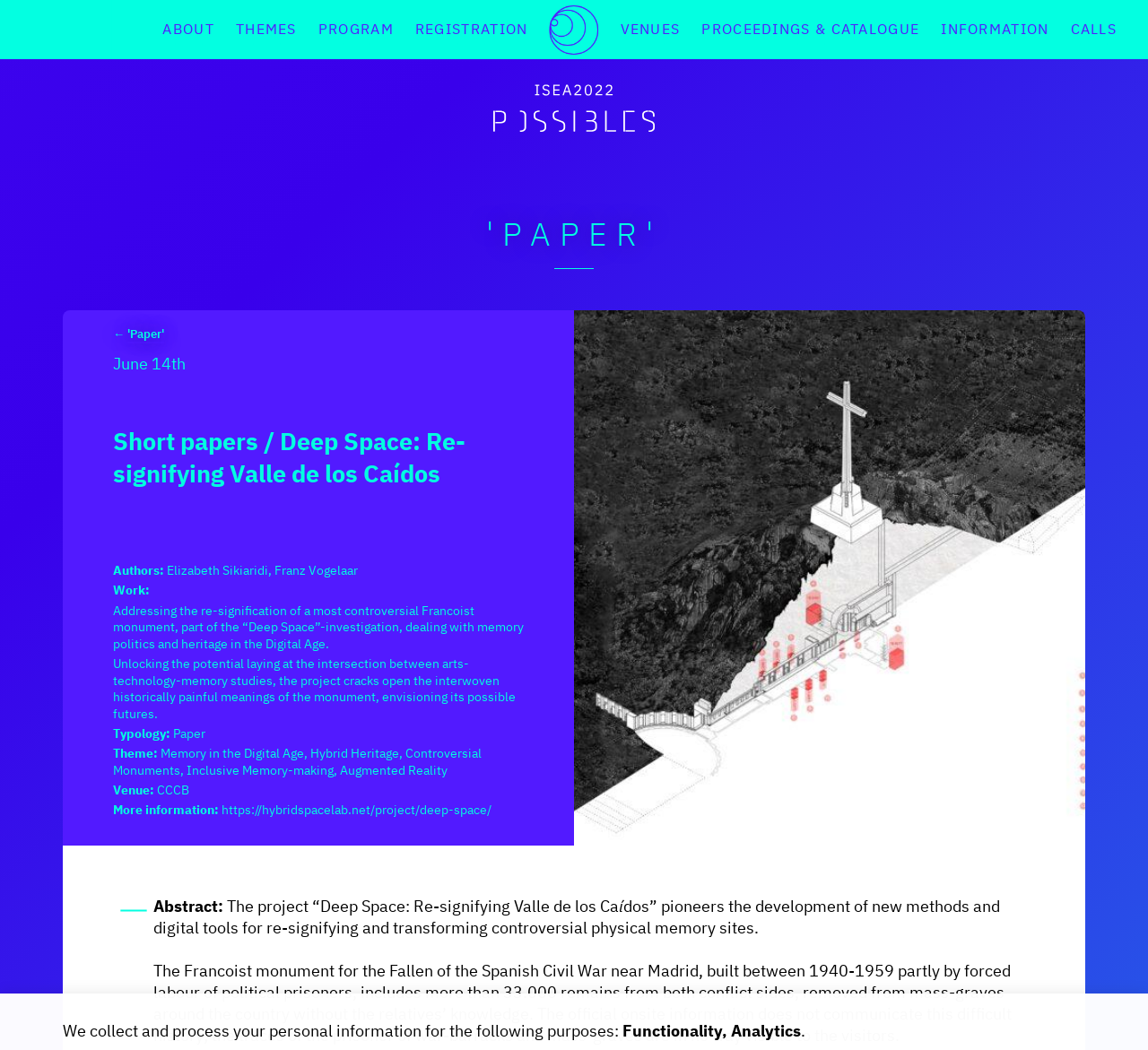Please identify the bounding box coordinates of the region to click in order to complete the task: "View paper details". The coordinates must be four float numbers between 0 and 1, specified as [left, top, right, bottom].

[0.423, 0.202, 0.577, 0.243]